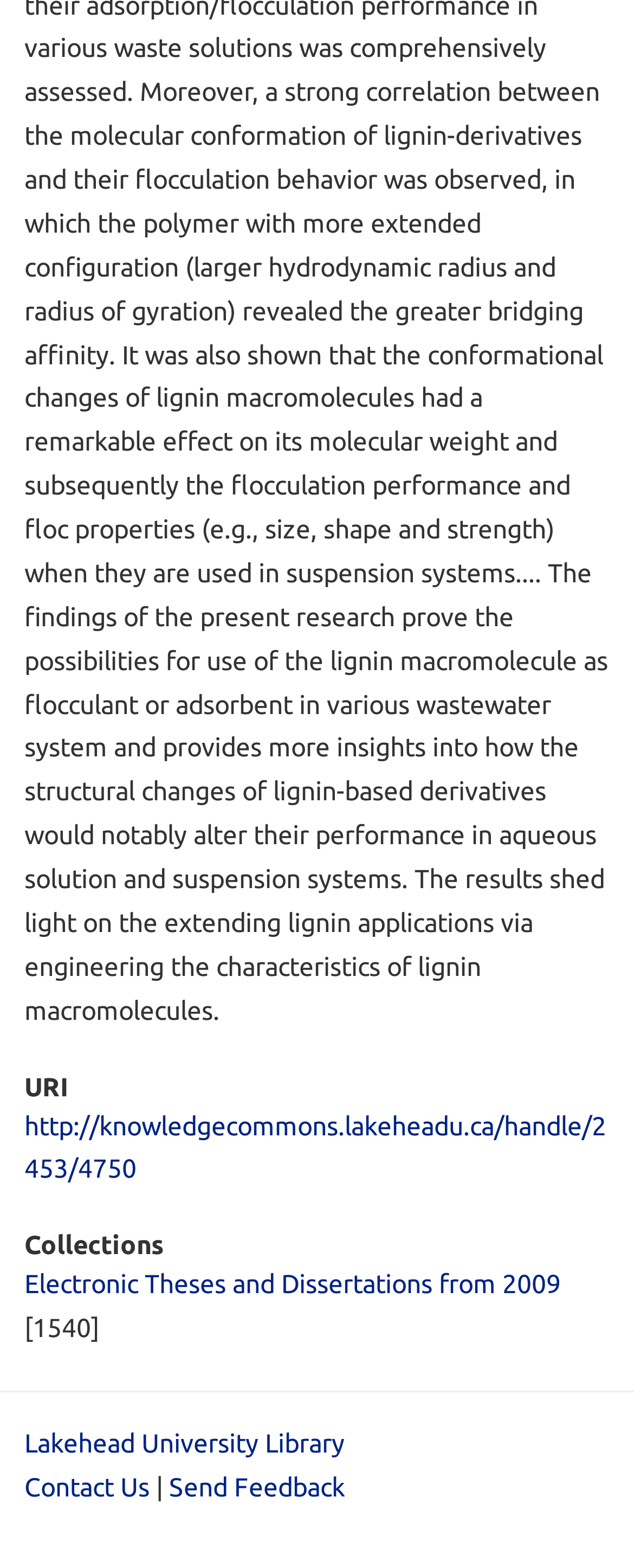For the following element description, predict the bounding box coordinates in the format (top-left x, top-left y, bottom-right x, bottom-right y). All values should be floating point numbers between 0 and 1. Description: Contact Us

[0.038, 0.939, 0.236, 0.957]